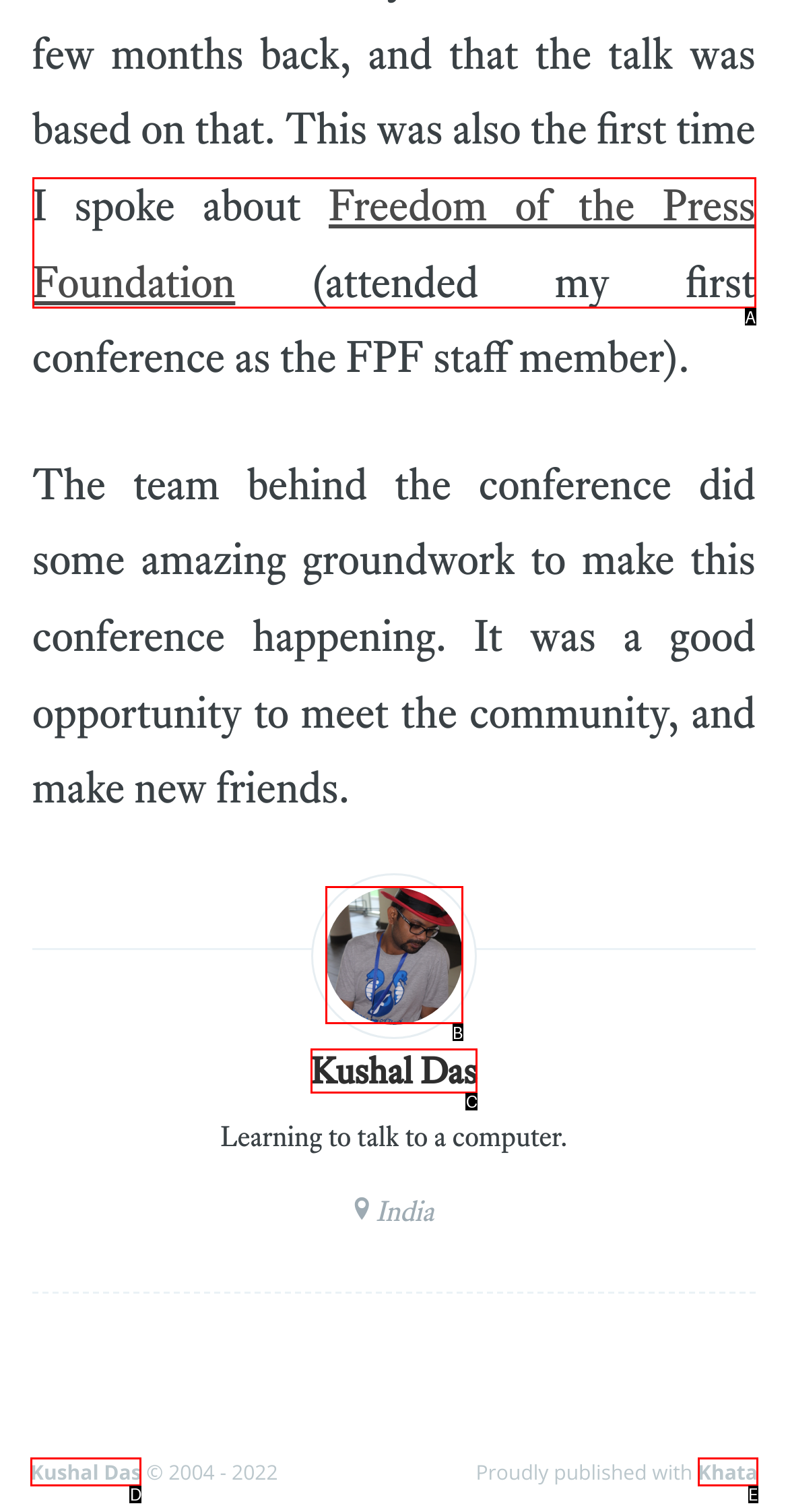Which UI element matches this description: Khata?
Reply with the letter of the correct option directly.

E